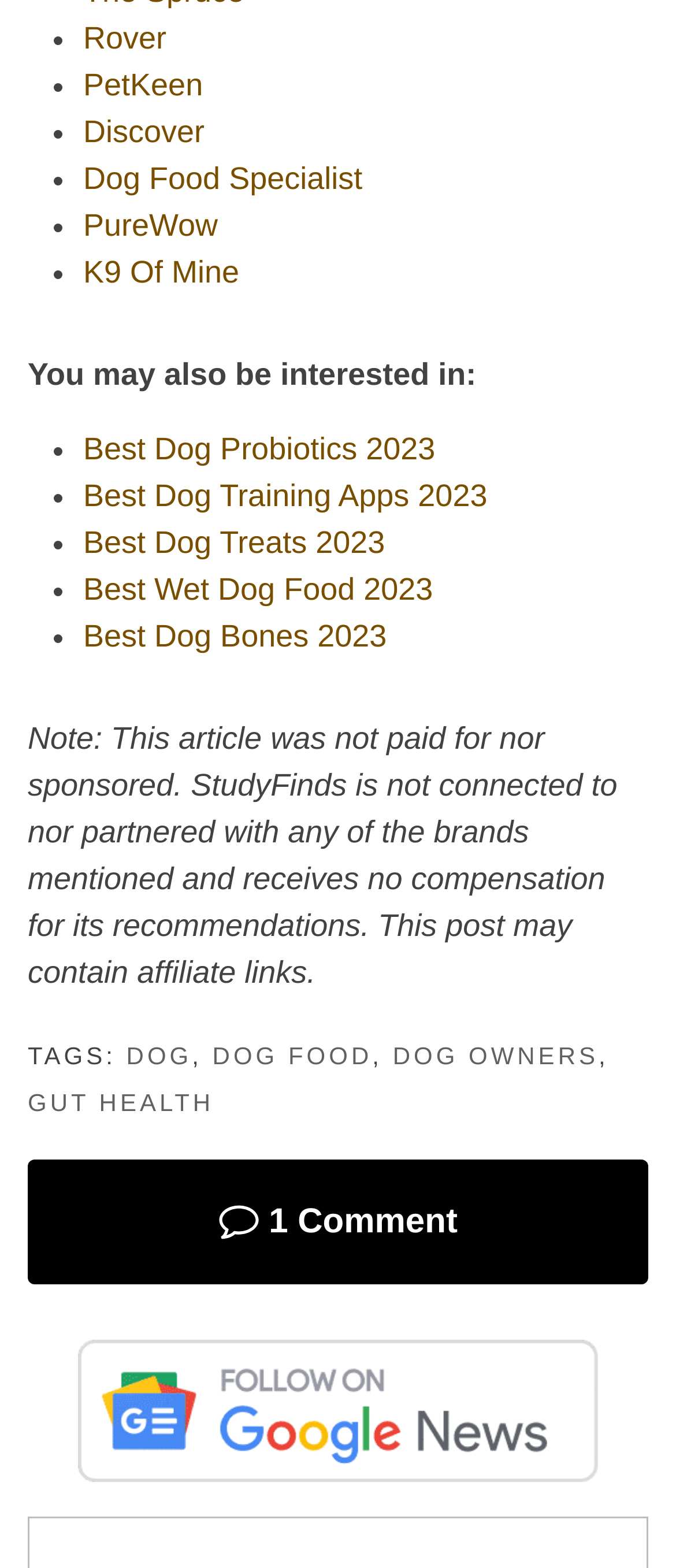Can you pinpoint the bounding box coordinates for the clickable element required for this instruction: "Read about Best Dog Probiotics 2023"? The coordinates should be four float numbers between 0 and 1, i.e., [left, top, right, bottom].

[0.123, 0.275, 0.644, 0.297]